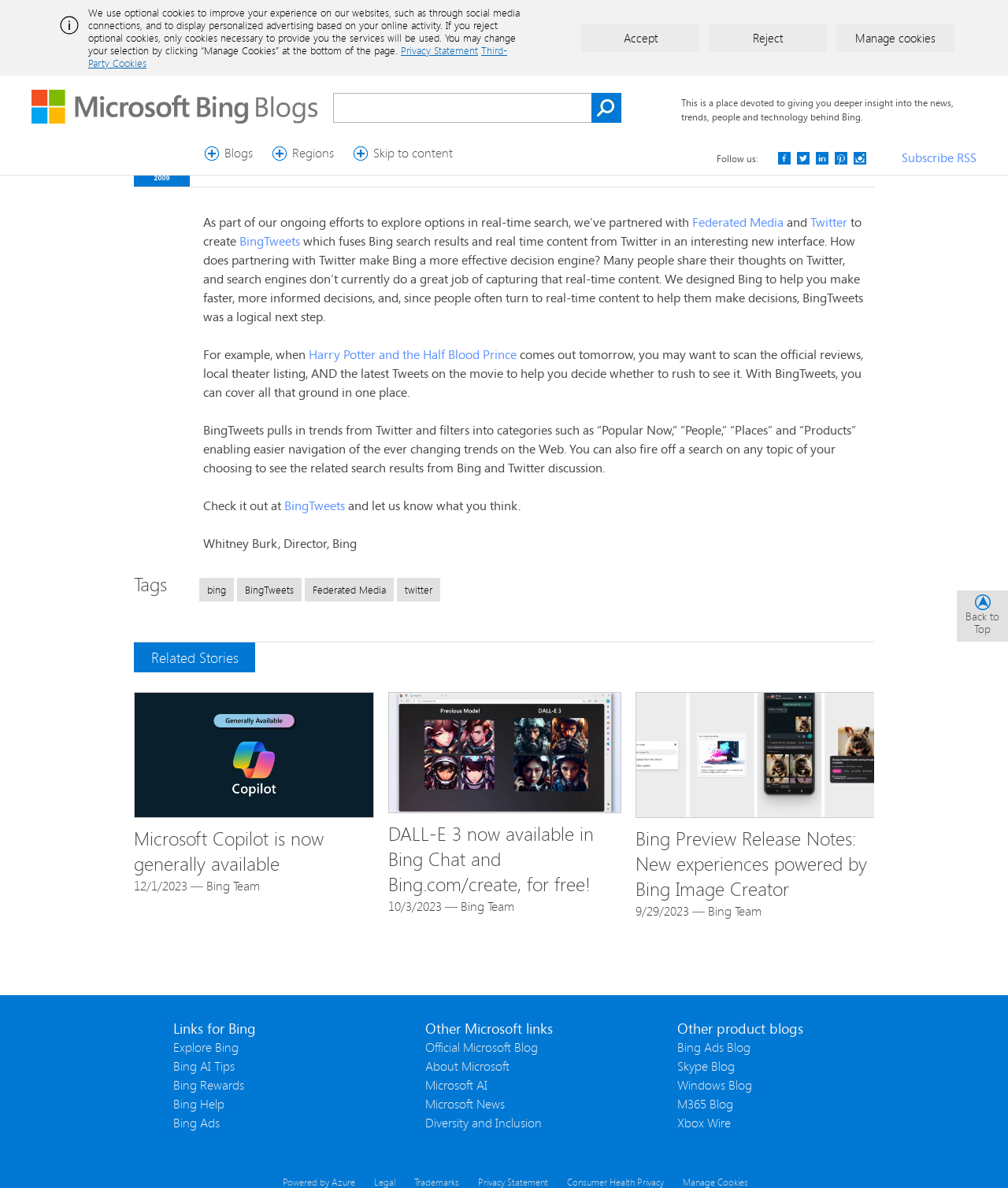Please determine the bounding box coordinates of the element's region to click in order to carry out the following instruction: "Search for". The coordinates should be four float numbers between 0 and 1, i.e., [left, top, right, bottom].

[0.33, 0.078, 0.616, 0.103]